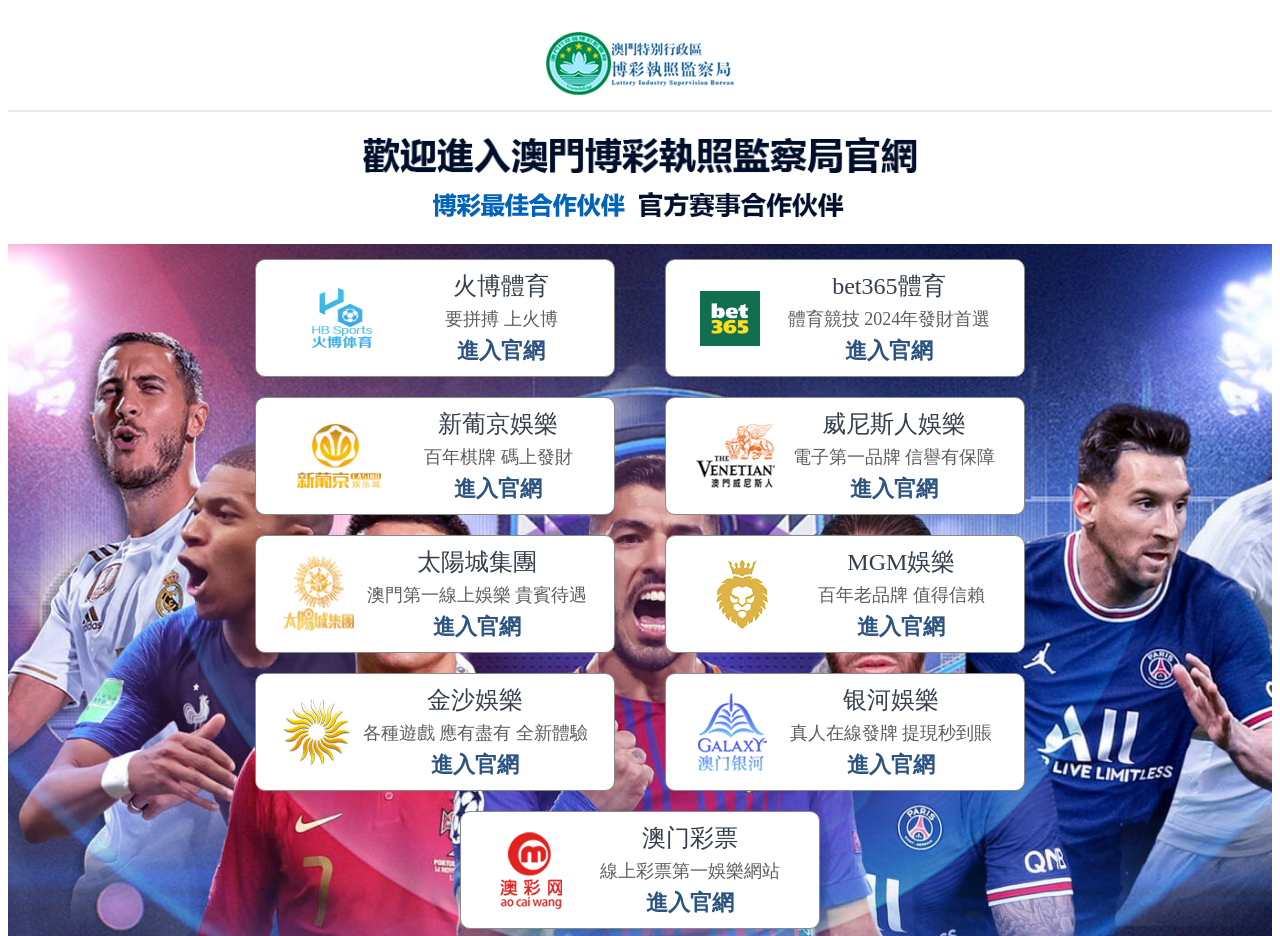Bounding box coordinates should be in the format (top-left x, top-left y, bottom-right x, bottom-right y) and all values should be floating point numbers between 0 and 1. Determine the bounding box coordinate for the UI element described as: Search

[0.006, 0.028, 0.052, 0.05]